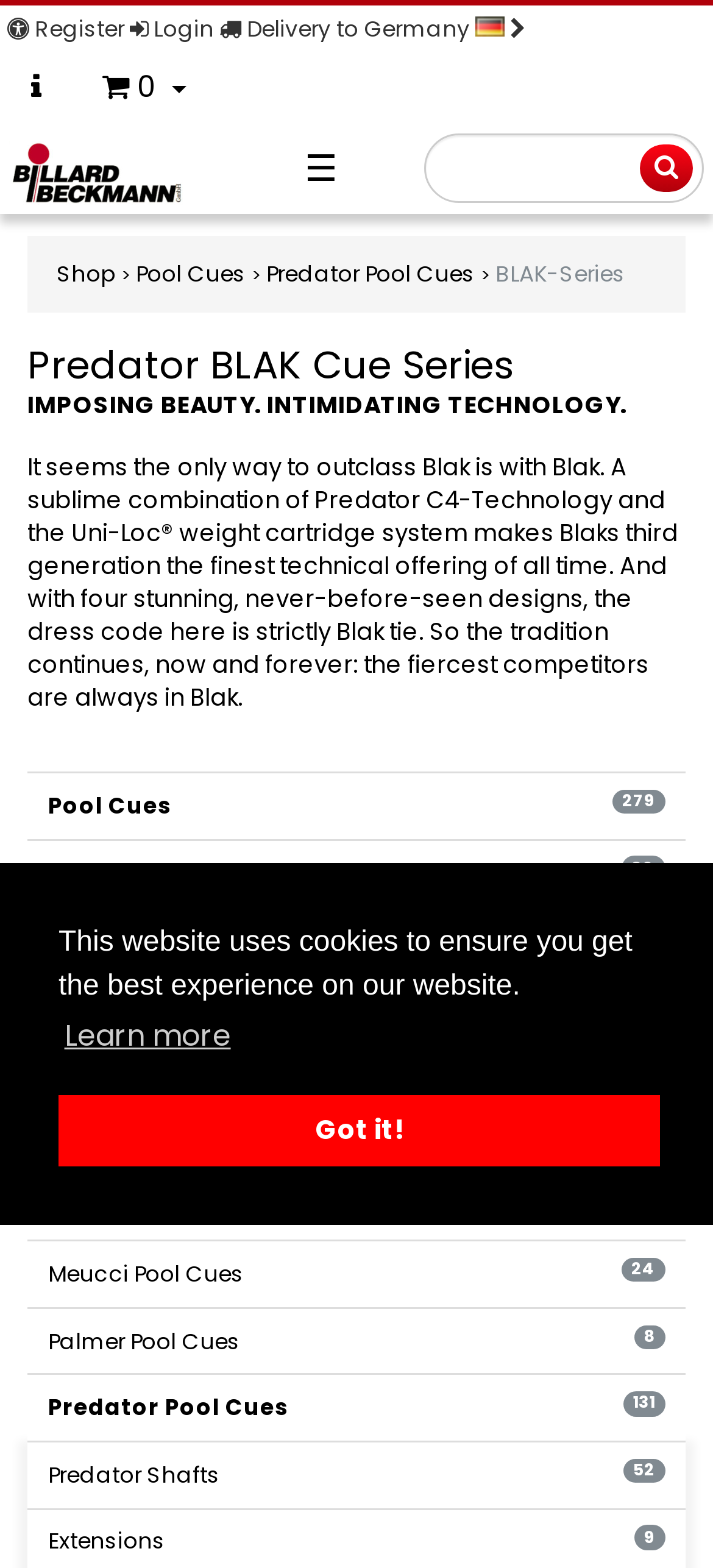Please specify the bounding box coordinates of the clickable region to carry out the following instruction: "View Predator Pool Cues". The coordinates should be four float numbers between 0 and 1, in the format [left, top, right, bottom].

[0.038, 0.876, 0.962, 0.92]